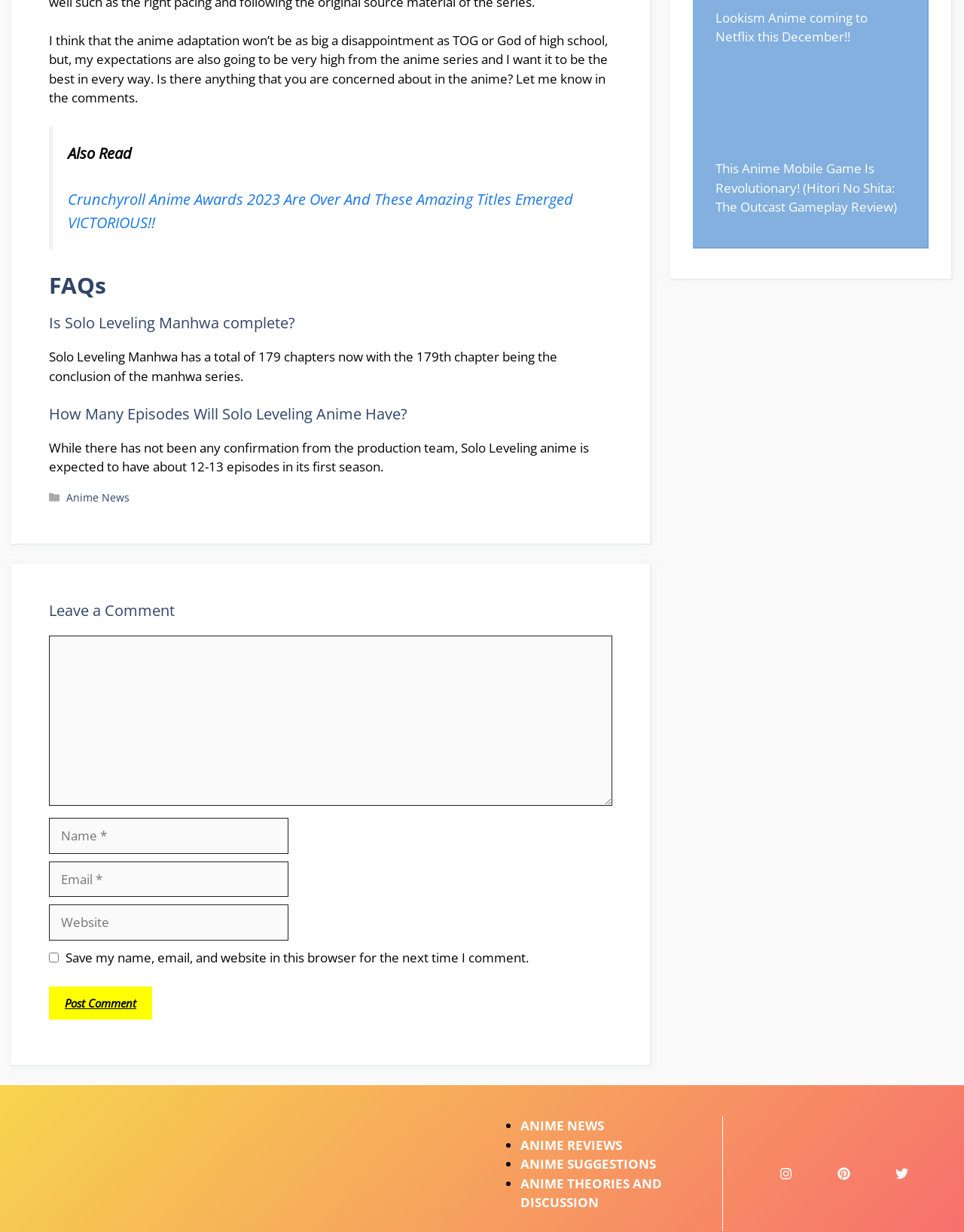Please determine the bounding box coordinates of the element's region to click in order to carry out the following instruction: "Check out the 'ANIME NEWS' section". The coordinates should be four float numbers between 0 and 1, i.e., [left, top, right, bottom].

[0.54, 0.907, 0.627, 0.921]